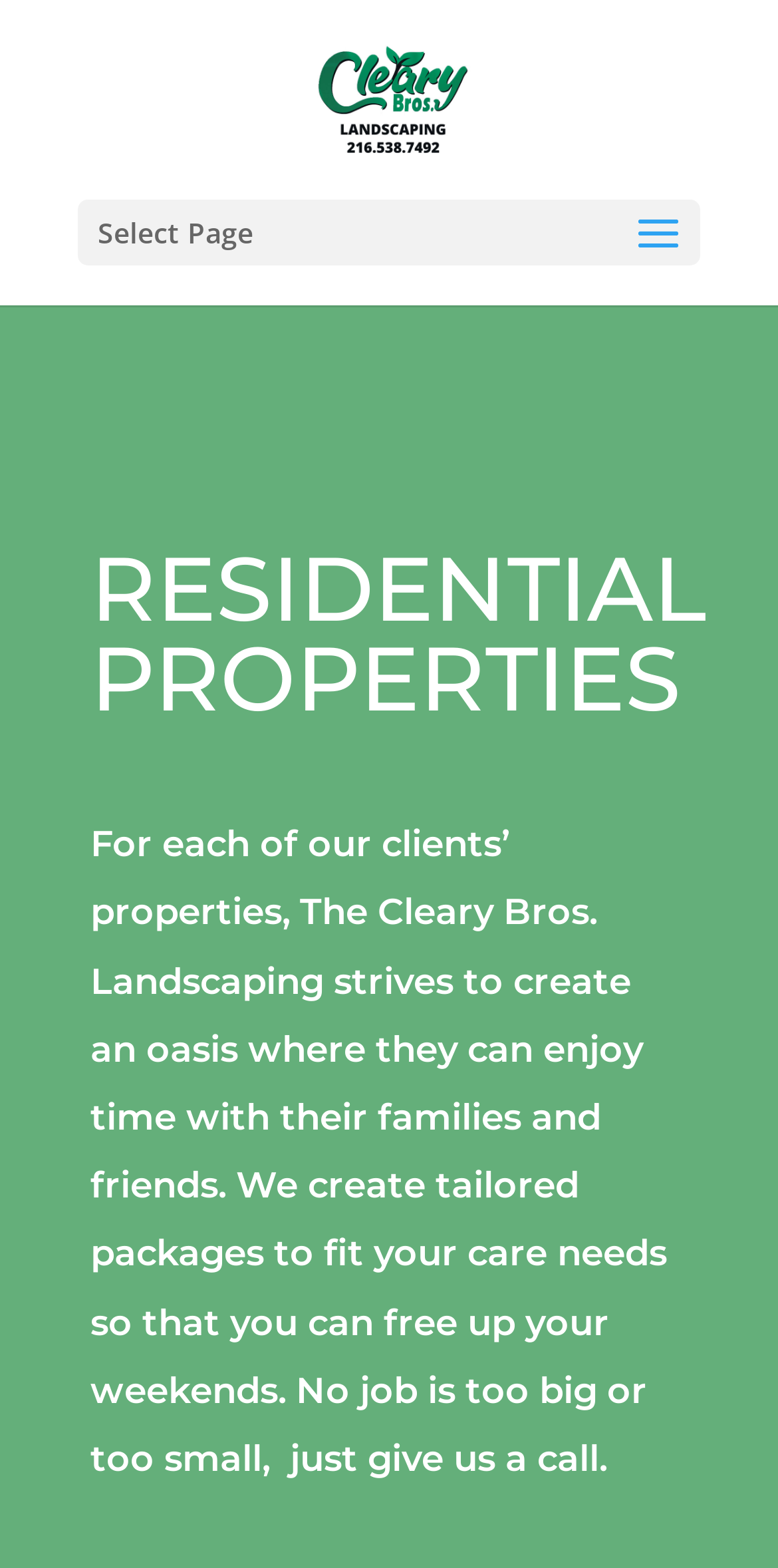Provide the bounding box coordinates for the UI element that is described as: "alt="The Cleary Bros. Landscaping"".

[0.404, 0.049, 0.606, 0.074]